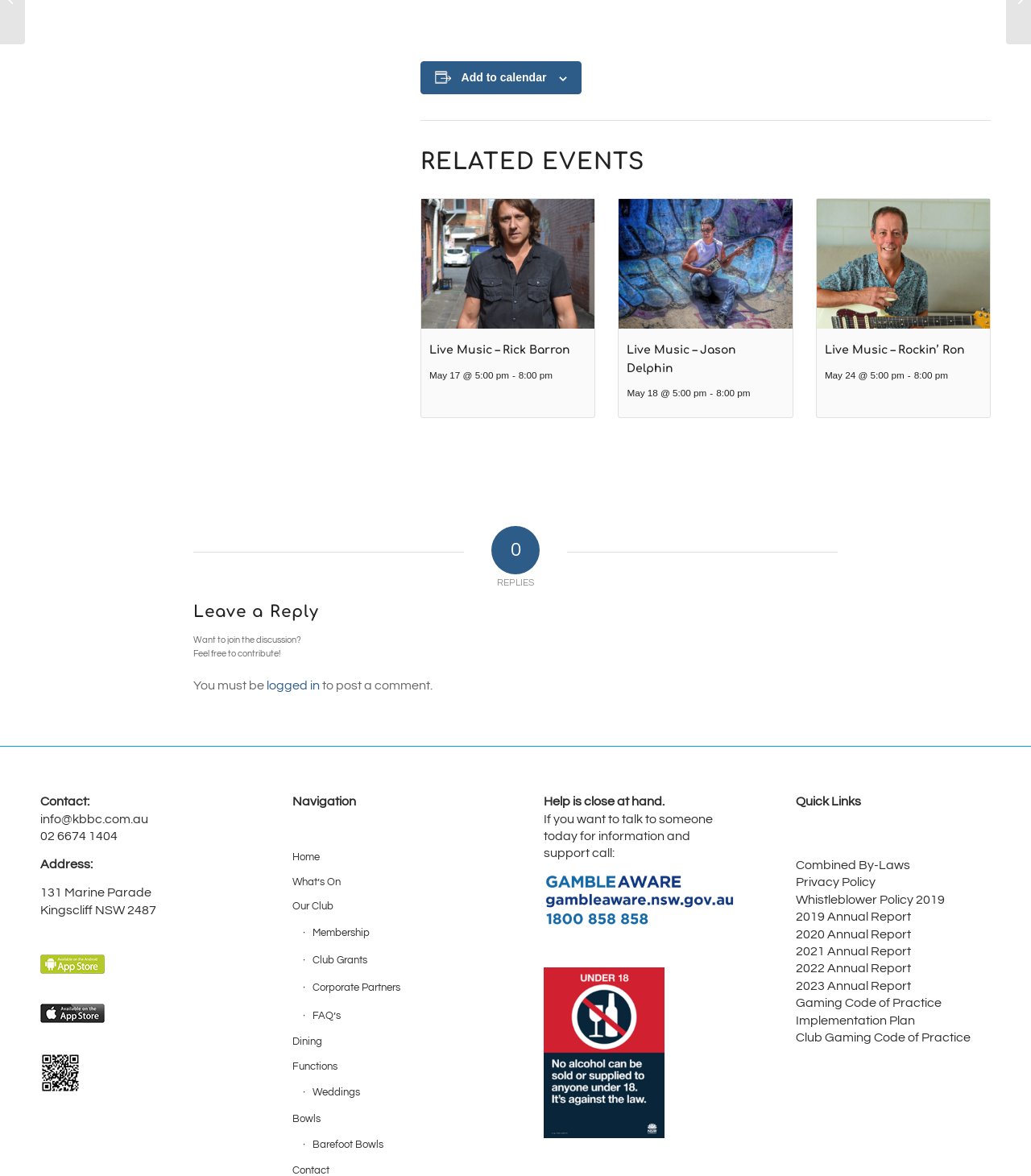Using the provided element description: "2021 Annual Report", determine the bounding box coordinates of the corresponding UI element in the screenshot.

[0.772, 0.803, 0.884, 0.814]